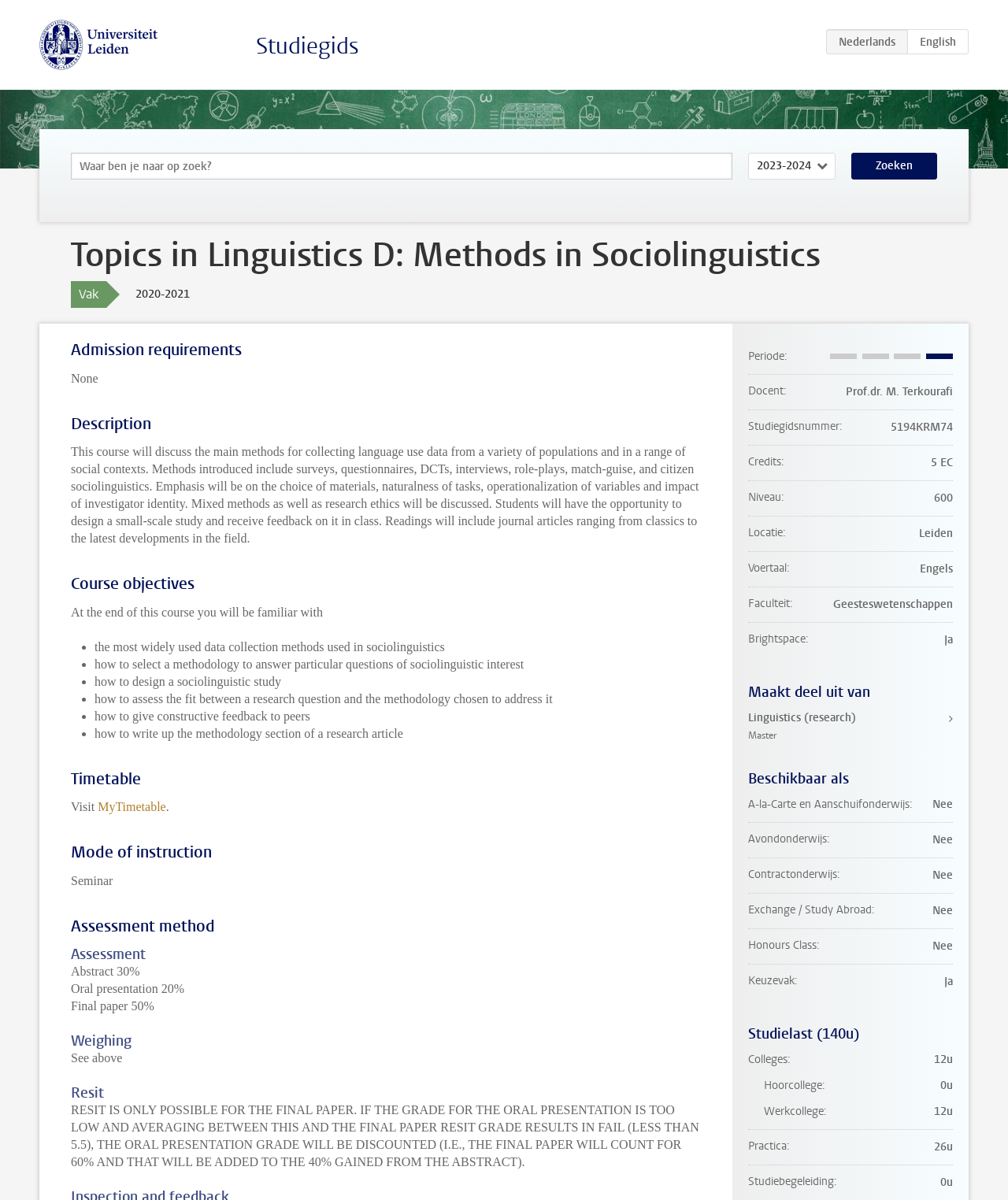Please identify the bounding box coordinates of the area that needs to be clicked to fulfill the following instruction: "View the 'ARCHIVES' section."

None